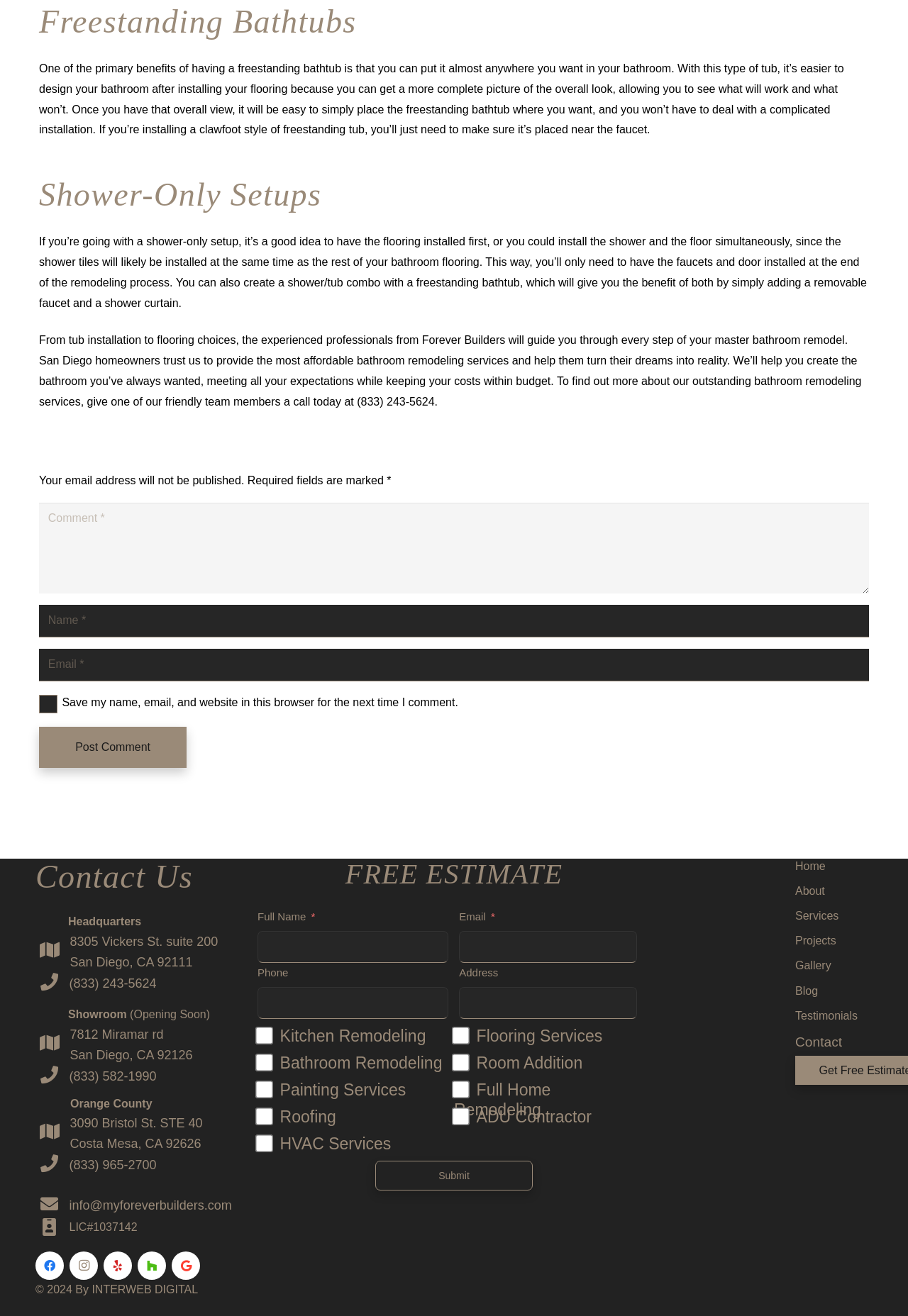How many phone numbers are listed on the website?
Please provide a detailed answer to the question.

I counted the phone numbers listed on the website, including the one in the 'Contact Us' section and the two in the showroom addresses, and found a total of 3 phone numbers.